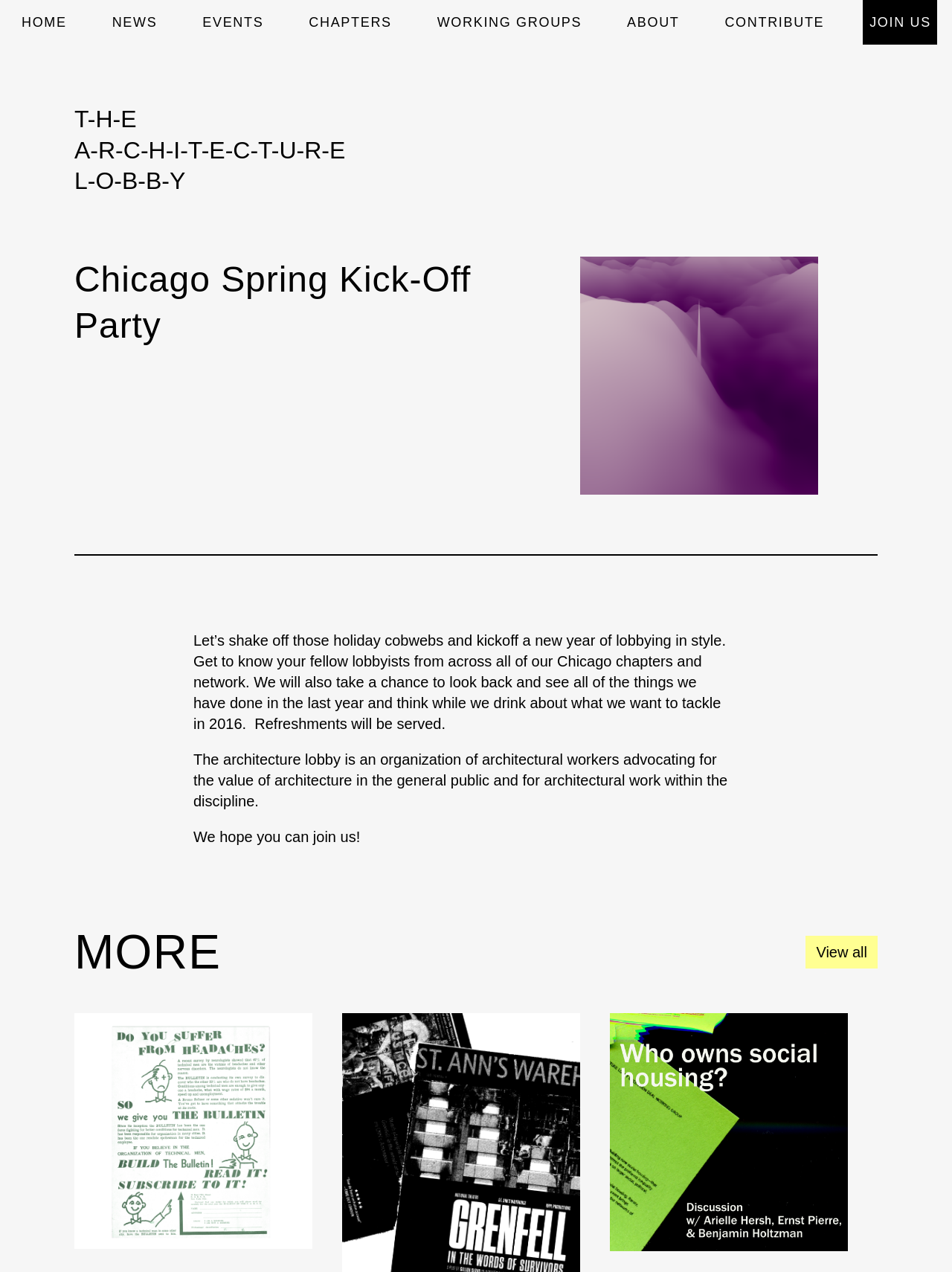Could you provide the bounding box coordinates for the portion of the screen to click to complete this instruction: "View Chicago Spring Kick-Off Party details"?

[0.078, 0.202, 0.578, 0.275]